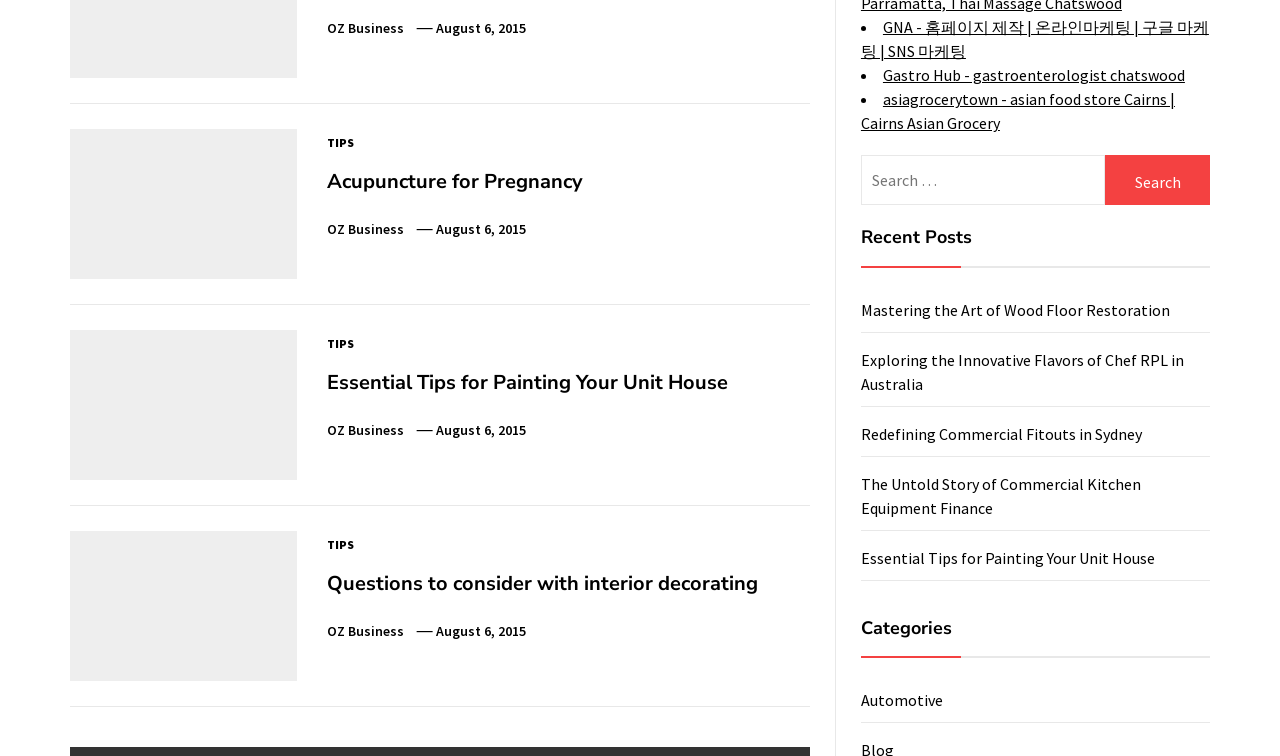What is the date of the first article?
Provide a fully detailed and comprehensive answer to the question.

The first article on the webpage has a time element with the date 'August 6, 2015', indicating that it was published on this date.